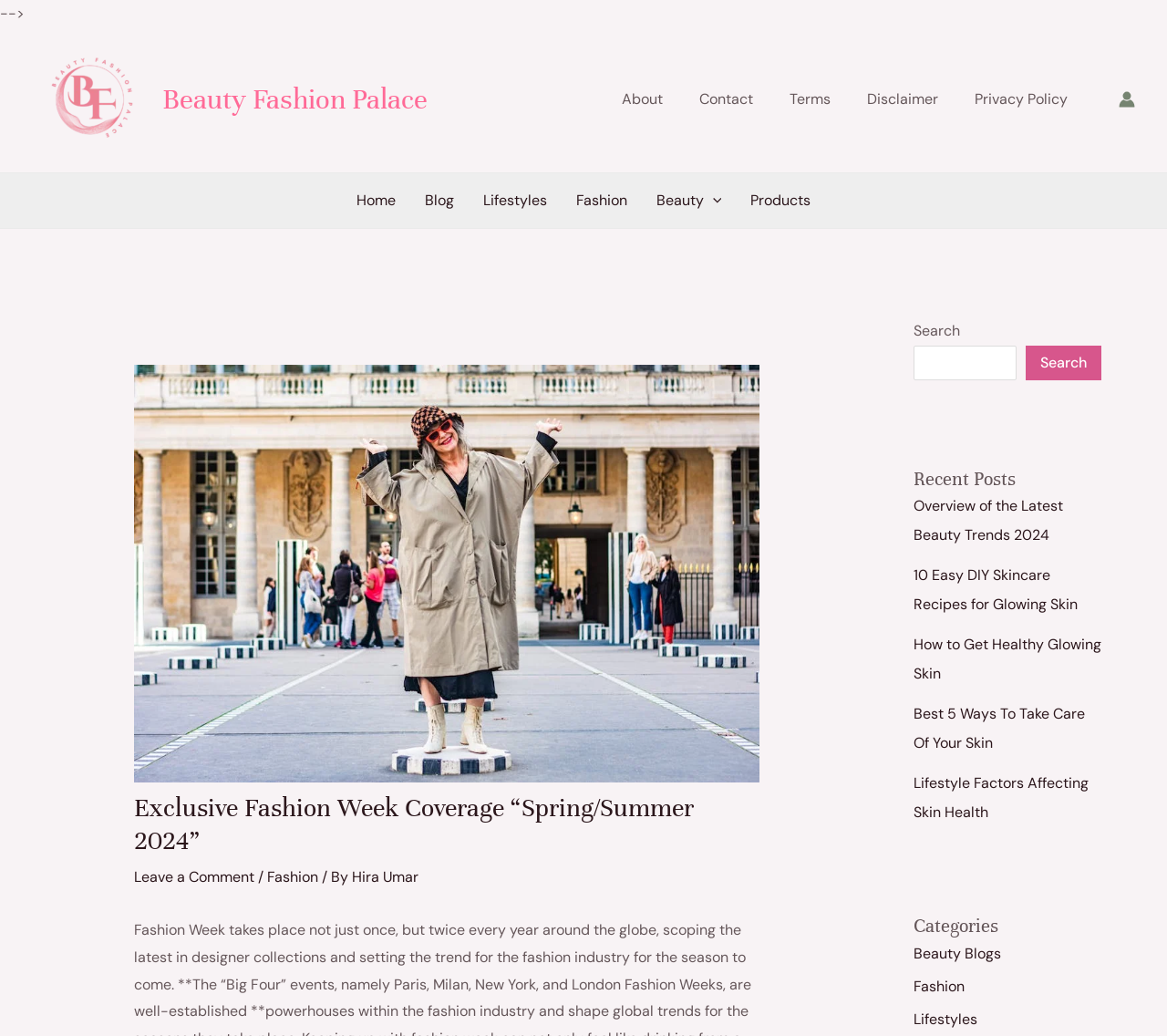Please identify the bounding box coordinates of the clickable region that I should interact with to perform the following instruction: "Go to About page". The coordinates should be expressed as four float numbers between 0 and 1, i.e., [left, top, right, bottom].

[0.517, 0.054, 0.584, 0.138]